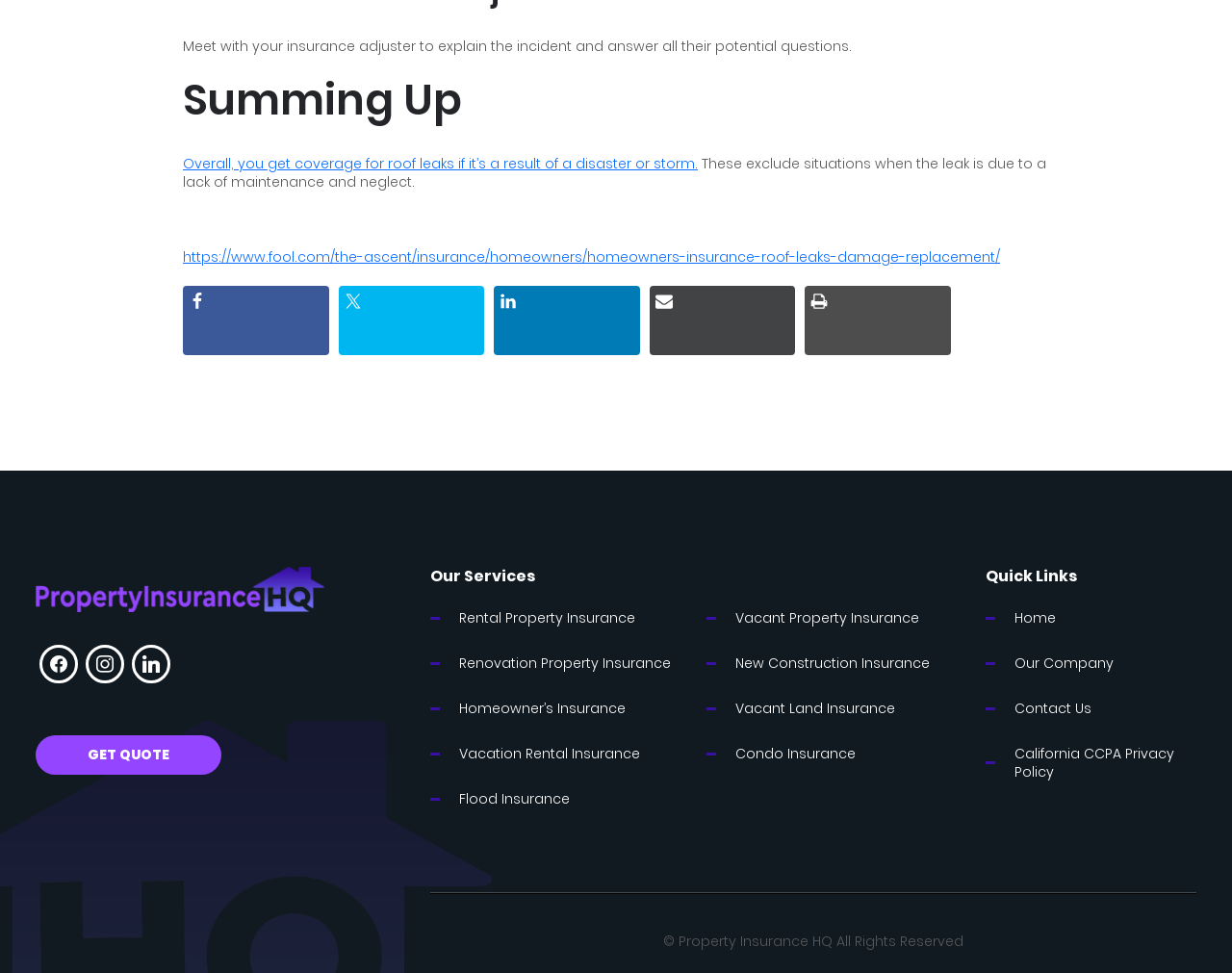Using the element description: "Get Quote", determine the bounding box coordinates. The coordinates should be in the format [left, top, right, bottom], with values between 0 and 1.

[0.029, 0.755, 0.18, 0.796]